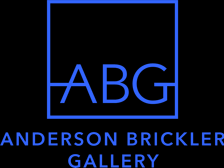Detail the scene shown in the image extensively.

The image features the logo of the Anderson Brickler Gallery, prominently displaying the initials "ABG" in a sleek, modern font. The logo is presented in a vibrant blue color against a contrasting background, emphasizing the gallery's contemporary and artistic identity. Below the initials, the full name "ANDERSON BRICKLER GALLERY" is elegantly written, reinforcing the branding of this cultural establishment. This logo serves as a visual anchor for the gallery, embodying its commitment to showcasing innovative art and engaging with the community through various exhibitions and events.